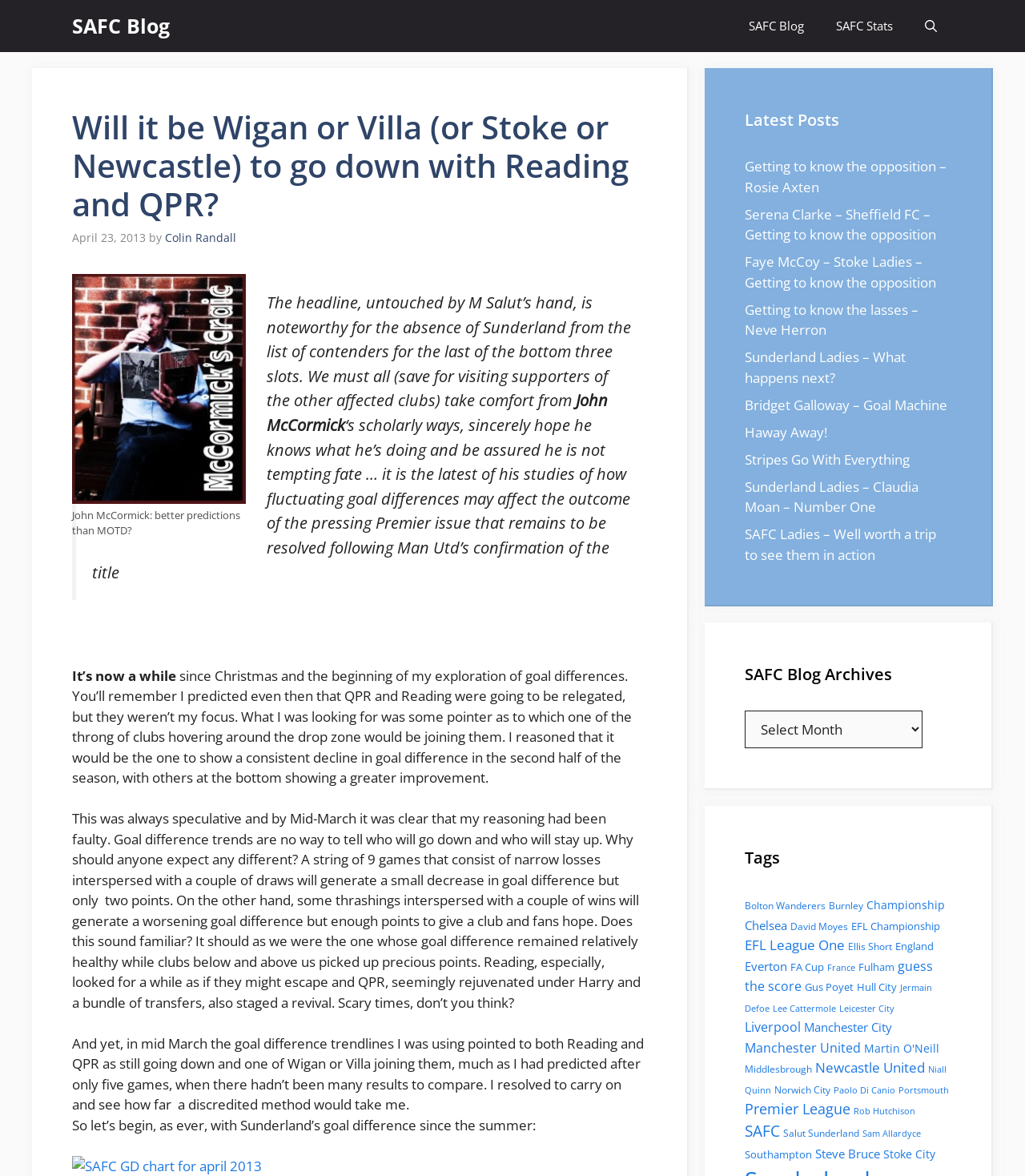What is the date of the article?
Please respond to the question with a detailed and thorough explanation.

The date of the article can be found at the top of the page, which shows 'April 23, 2013' as the publication date.